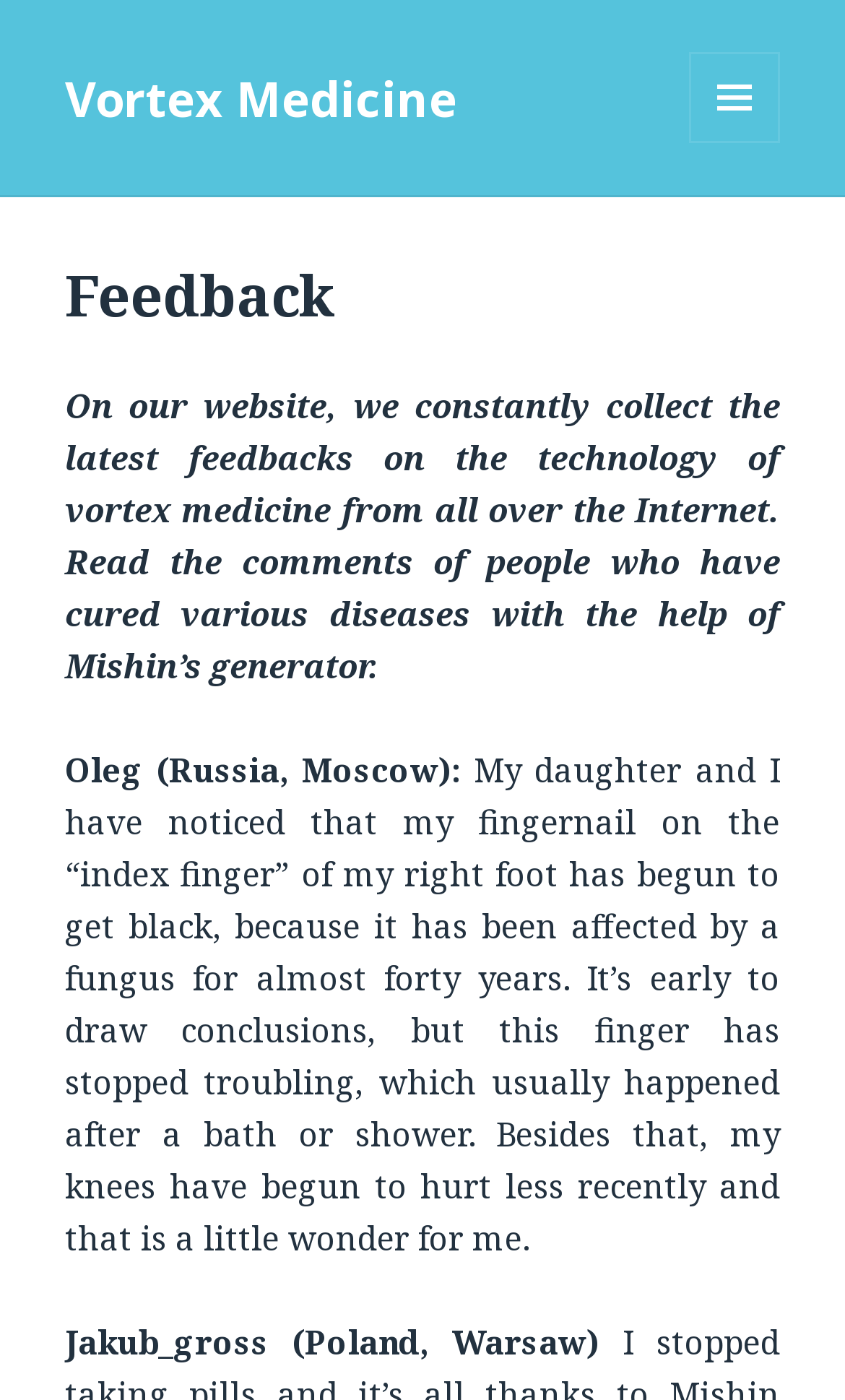Find the bounding box of the UI element described as follows: "Menu and widgets".

[0.815, 0.037, 0.923, 0.102]